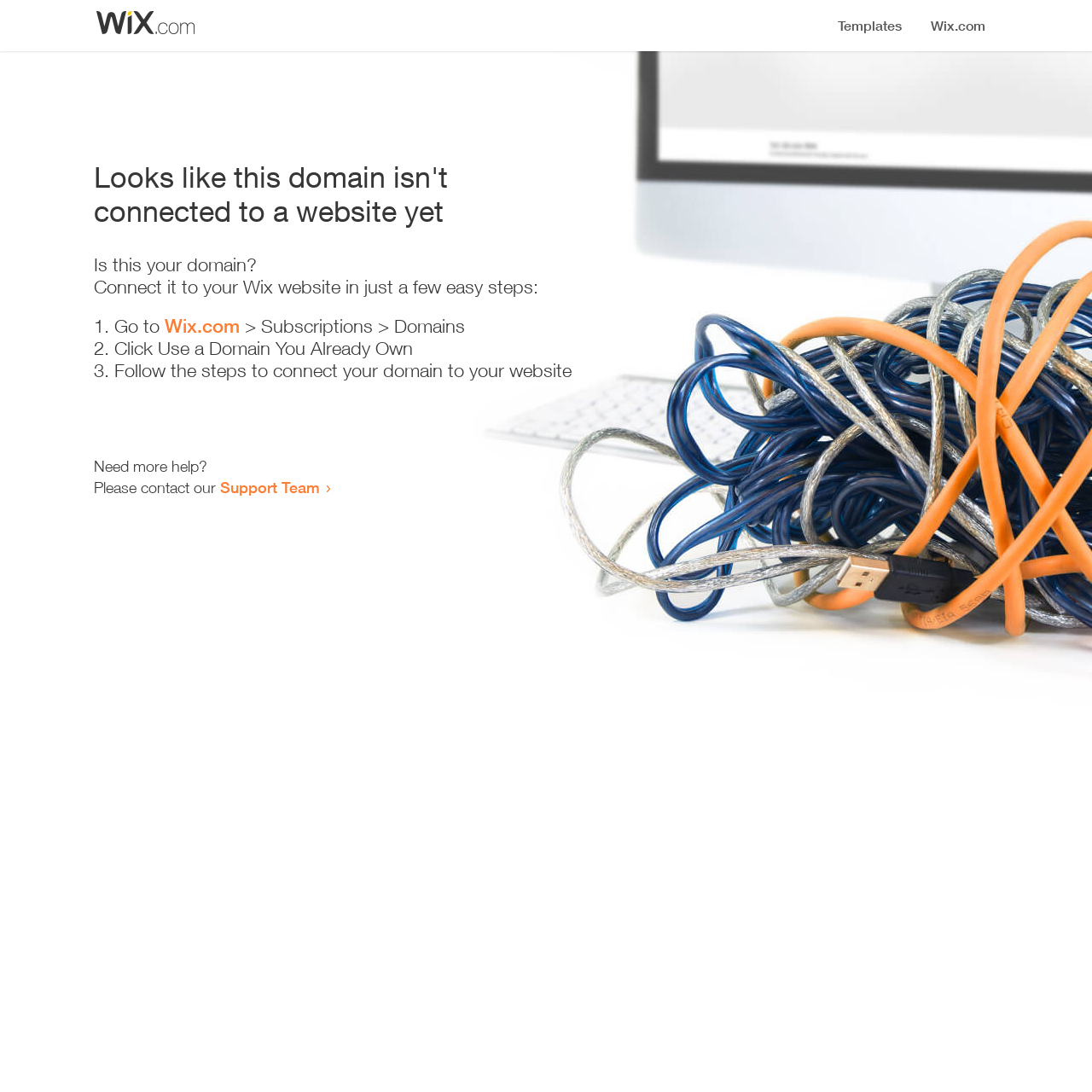Can you determine the main header of this webpage?

Looks like this domain isn't
connected to a website yet